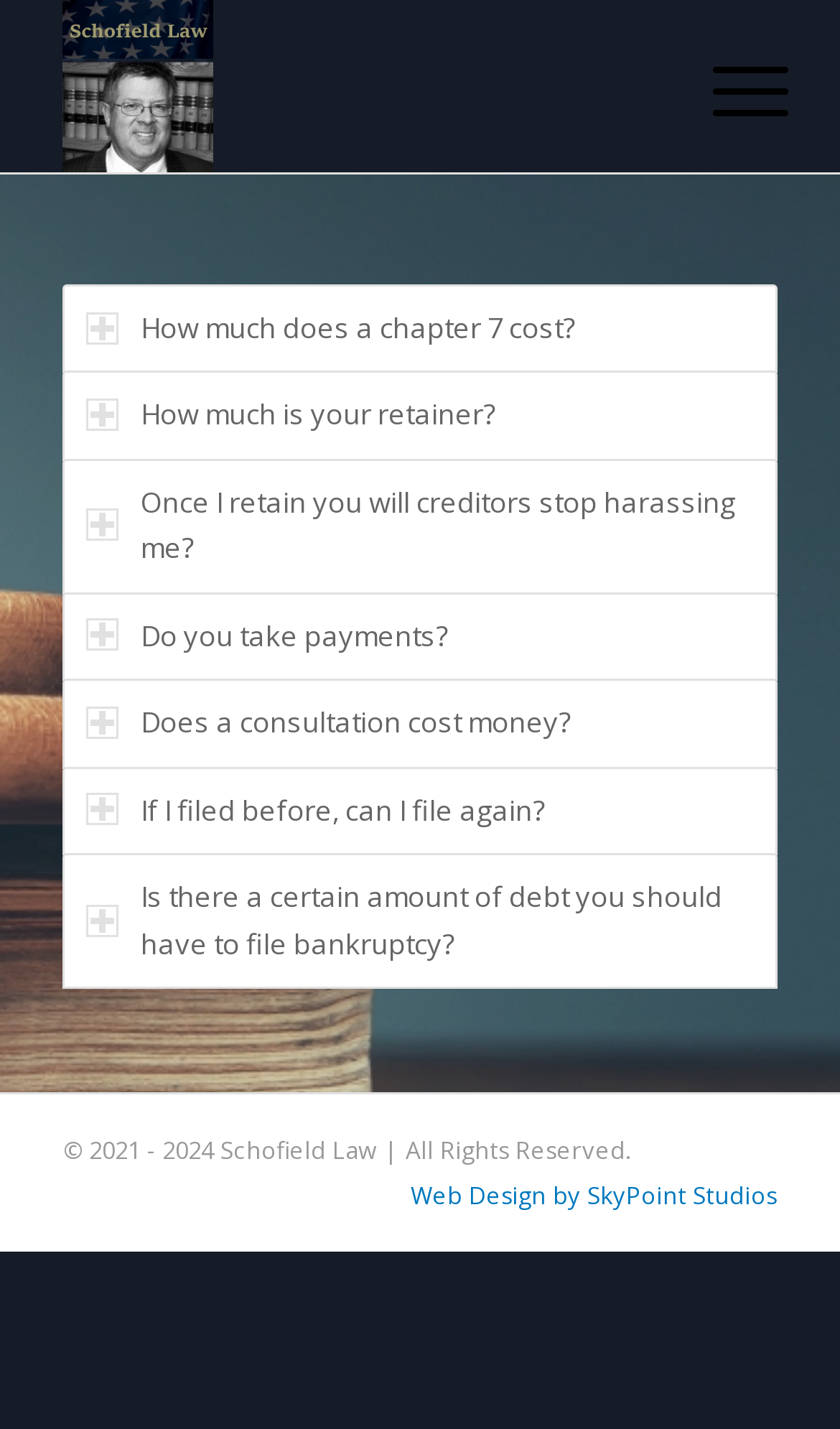Locate the bounding box coordinates of the clickable element to fulfill the following instruction: "Select How much does a chapter 7 cost?". Provide the coordinates as four float numbers between 0 and 1 in the format [left, top, right, bottom].

[0.075, 0.199, 0.925, 0.261]